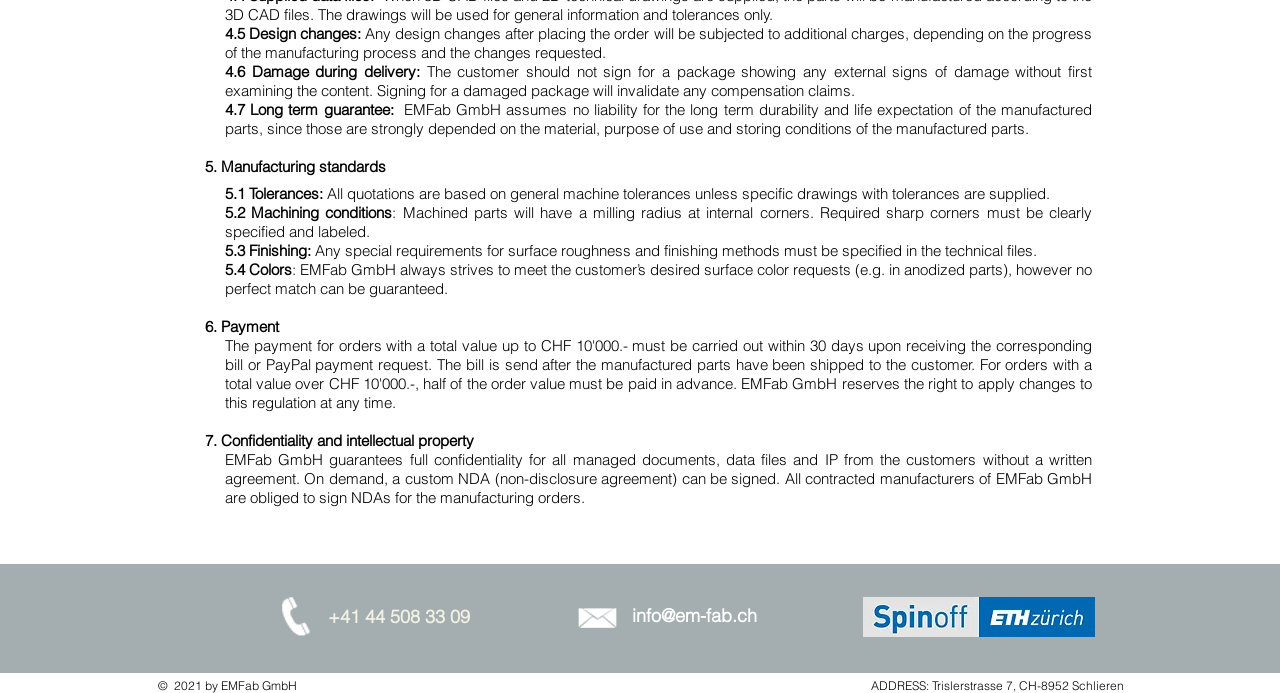Can you find the bounding box coordinates for the UI element given this description: "More"? Provide the coordinates as four float numbers between 0 and 1: [left, top, right, bottom].

None